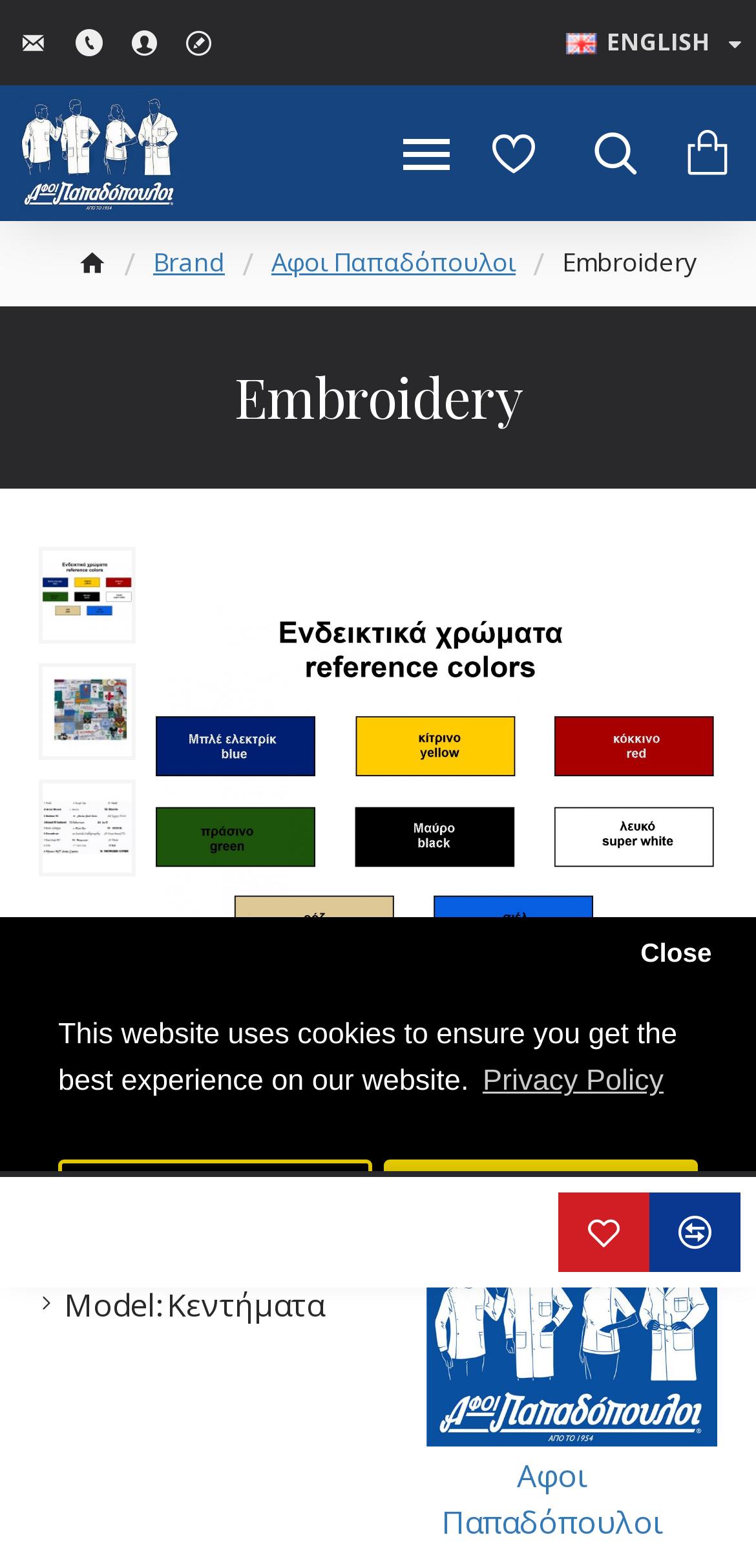Please provide a short answer using a single word or phrase for the question:
What is the brand name of the website?

Αφοι Παπαδόπουλοι